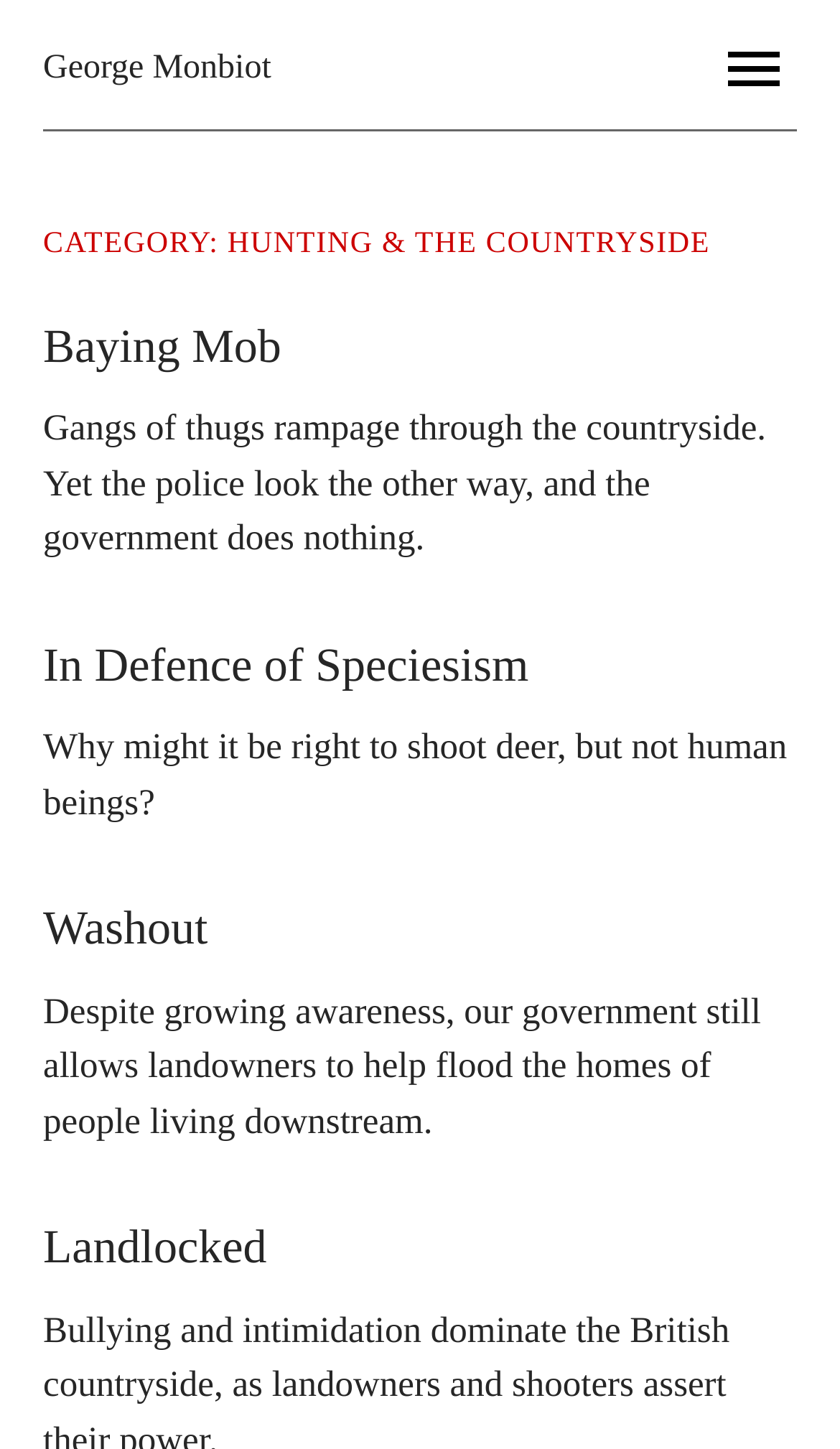Who is the author of the webpage?
Please answer using one word or phrase, based on the screenshot.

George Monbiot